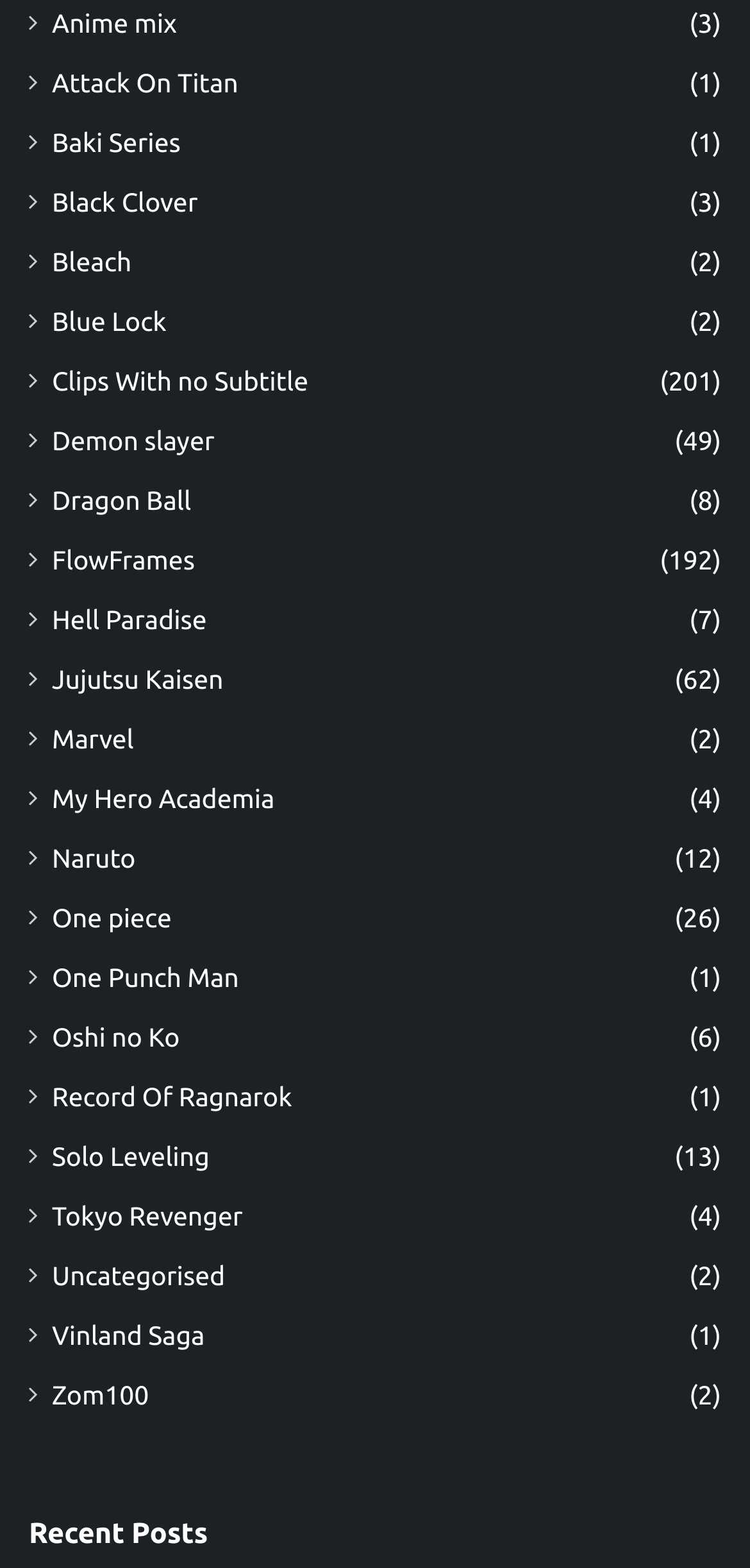Please determine the bounding box coordinates of the element to click in order to execute the following instruction: "Click on Anime mix". The coordinates should be four float numbers between 0 and 1, specified as [left, top, right, bottom].

[0.069, 0.003, 0.236, 0.029]